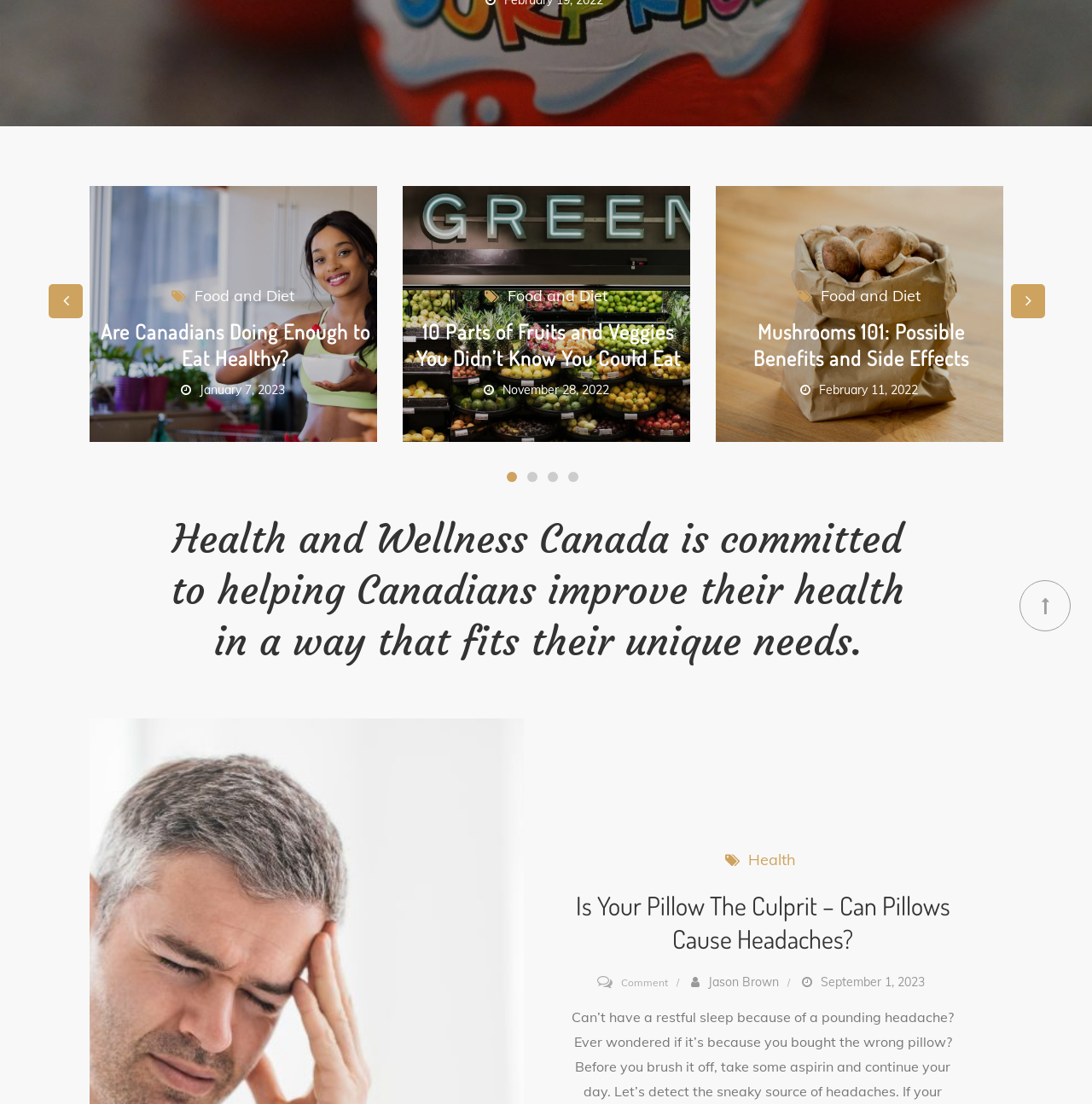Find the bounding box coordinates of the UI element according to this description: "Food and Diet".

[0.465, 0.257, 0.556, 0.279]